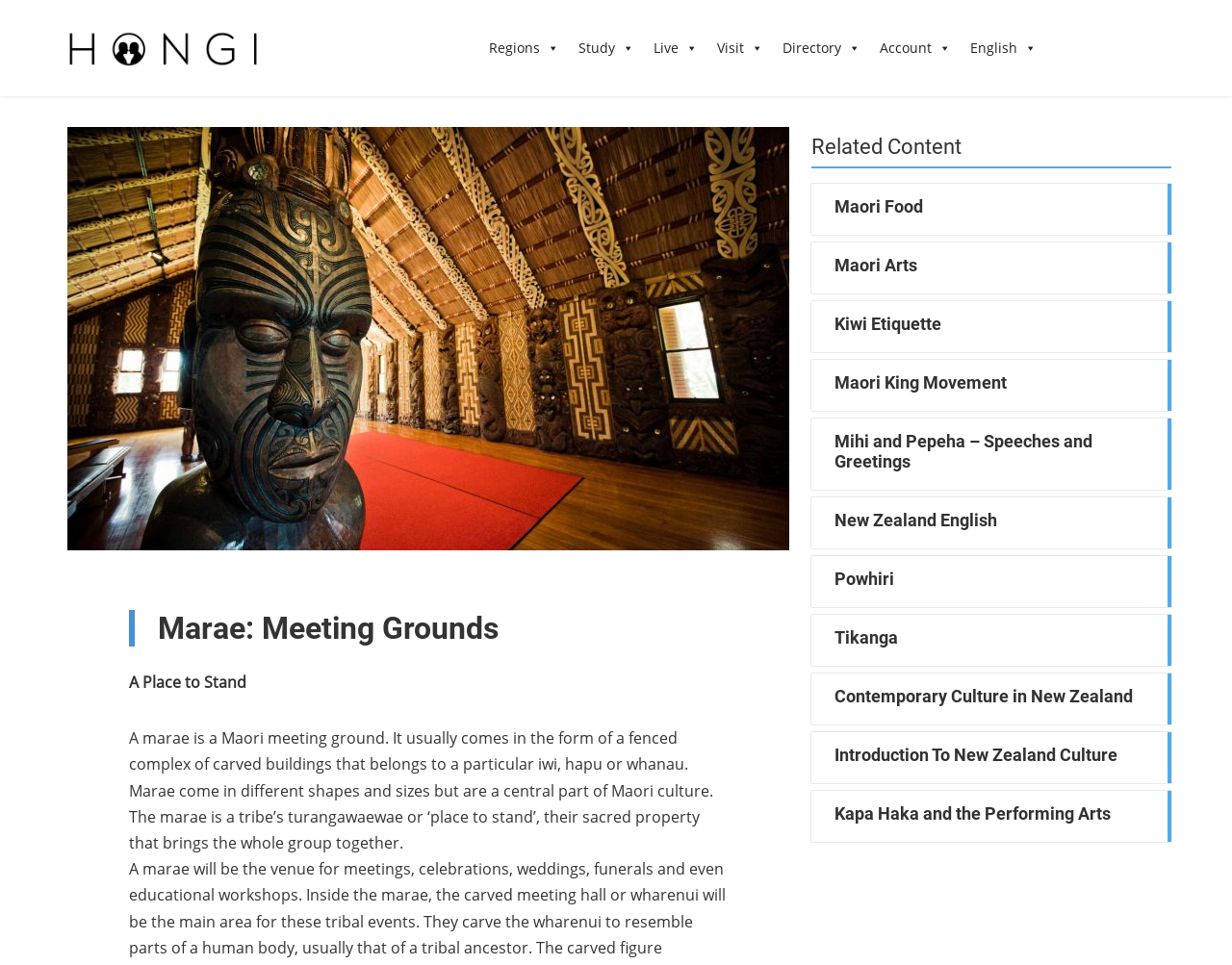Craft a detailed narrative of the webpage's structure and content.

The webpage is about Marae, which is a Maori meeting ground in New Zealand. At the top, there is a navigation menu with links to different sections, including Regions, Study, Live, Visit, Directory, Account, and English. Below the navigation menu, there is a large image that takes up most of the width of the page.

To the right of the image, there is a heading that reads "Marae: Meeting Grounds" followed by a brief description of what a Marae is. The description explains that a Marae is a fenced complex of carved buildings that belongs to a particular iwi, hapu, or whanau, and it serves as a tribe's turangawaewae or 'place to stand'.

Below the description, there is a section titled "Related Content" that contains several articles related to Maori culture. Each article has a heading and a link to a specific topic, such as Maori Food, Maori Arts, Kiwi Etiquette, and more. The articles are arranged in a vertical list, with each article taking up about a quarter of the page width.

Overall, the webpage has a clean and organized layout, with clear headings and concise text. The use of images and links adds visual interest and makes it easy to navigate to related topics.